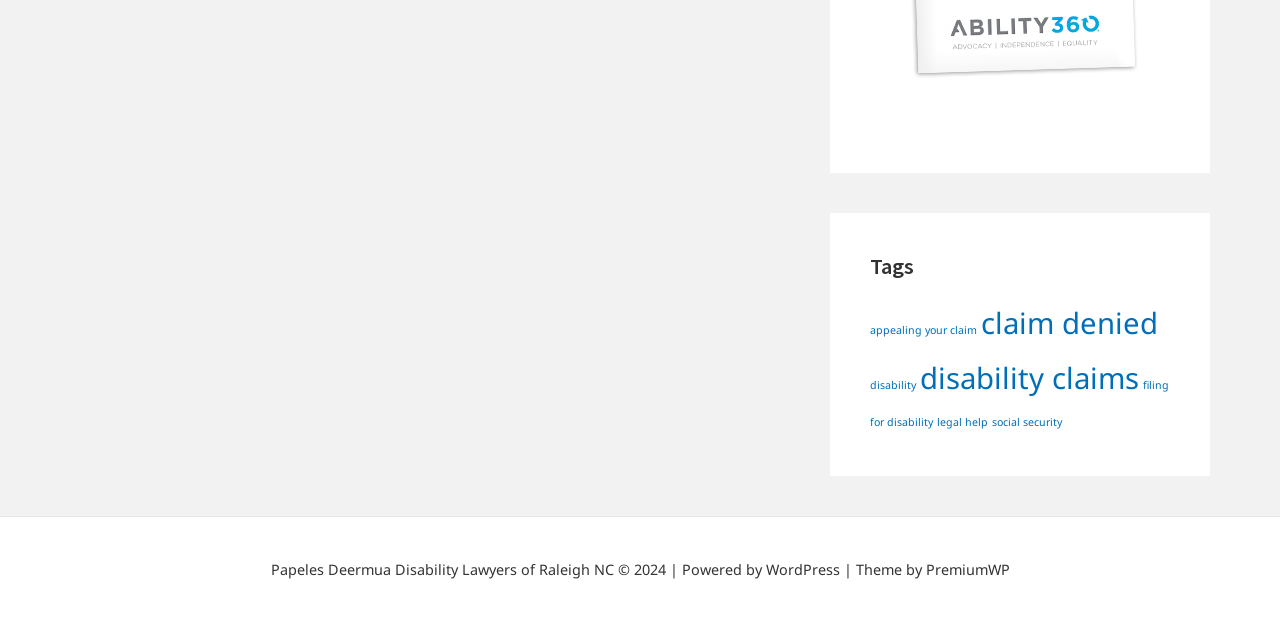Using the provided element description "ADVENT A SEASON OF GRACE", determine the bounding box coordinates of the UI element.

None